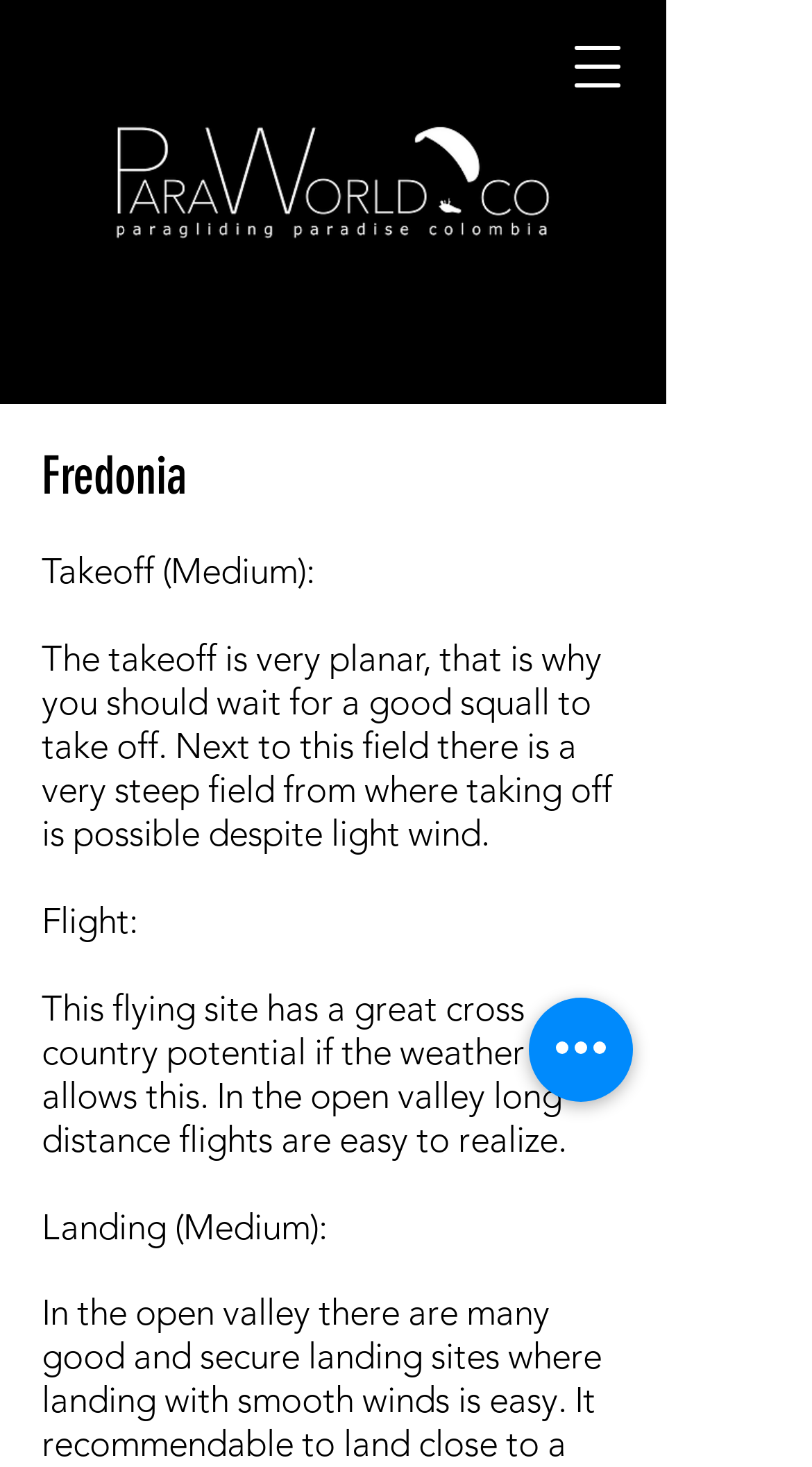Based on the image, please respond to the question with as much detail as possible:
What is the rating of the landing?

The rating of the landing can be found in the static text element, which is 'Landing (Medium):'. This element is located near the bottom of the webpage, indicating that it is another important detail about the flying site.